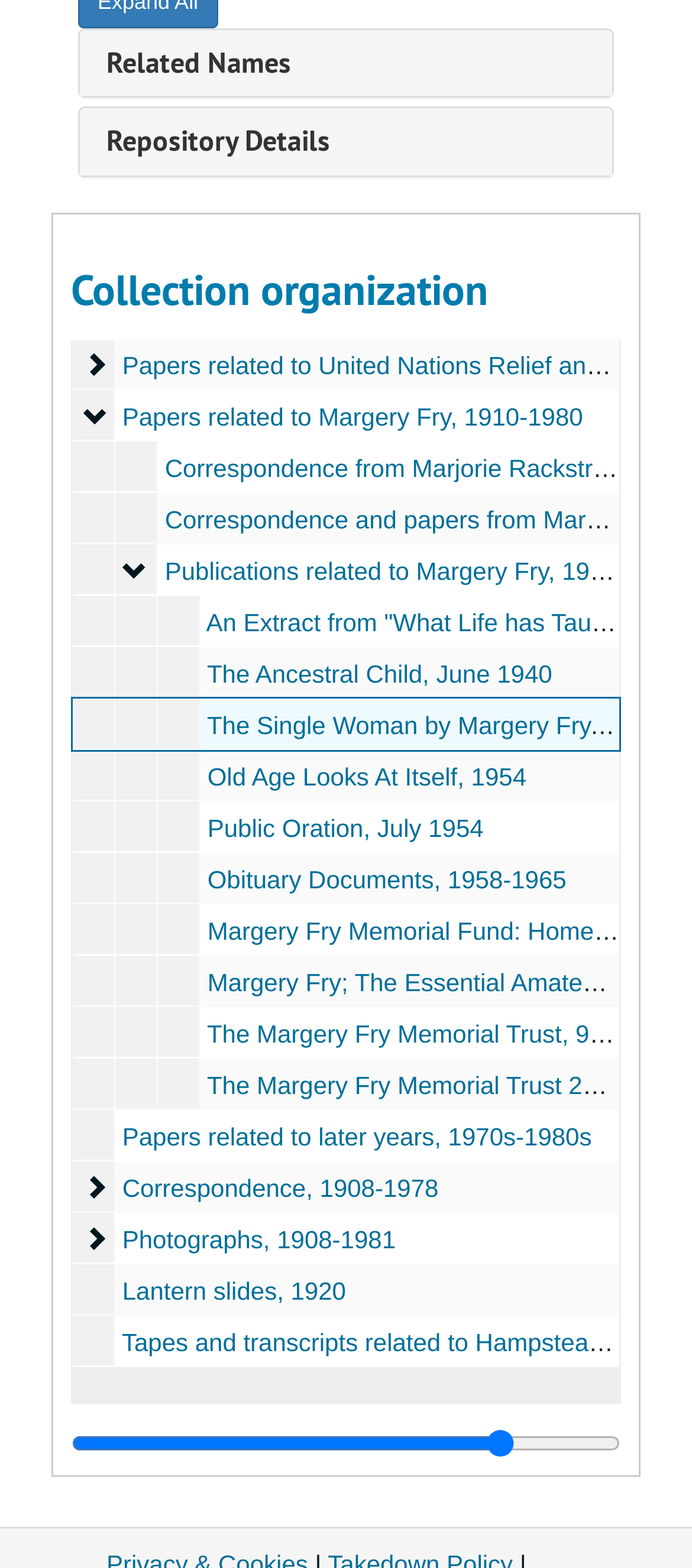With reference to the screenshot, provide a detailed response to the question below:
What is the name of the collection organization?

I found the answer by looking at the heading 'Collection organization' and the link 'Papers of Marjorie Rackstraw' underneath it, which suggests that the collection organization is related to Marjorie Rackstraw.